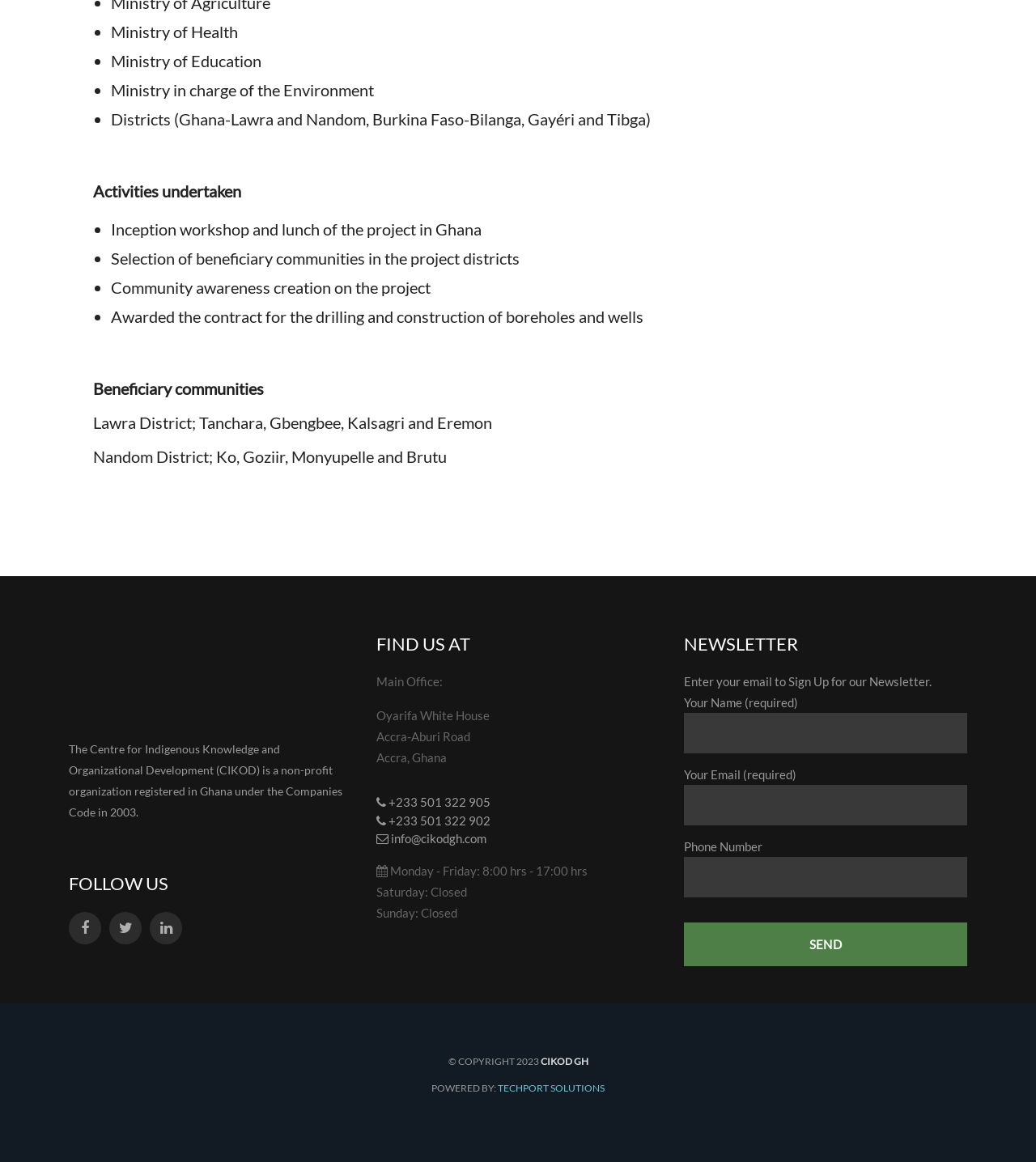What is the name of the company that powered the website?
Based on the screenshot, provide a one-word or short-phrase response.

TECHPORT SOLUTIONS